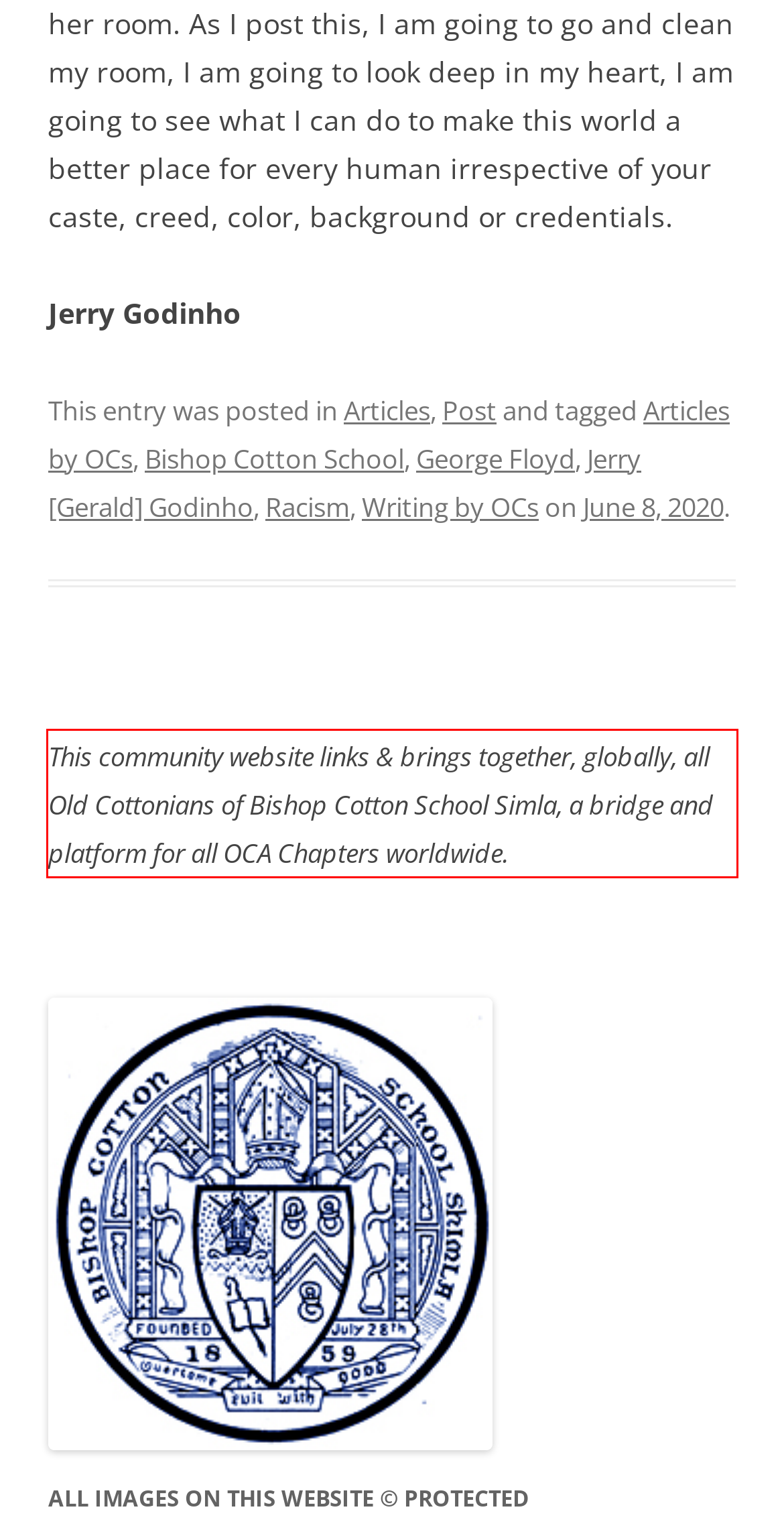You have a screenshot of a webpage with a UI element highlighted by a red bounding box. Use OCR to obtain the text within this highlighted area.

This community website links & brings together, globally, all Old Cottonians of Bishop Cotton School Simla, a bridge and platform for all OCA Chapters worldwide.